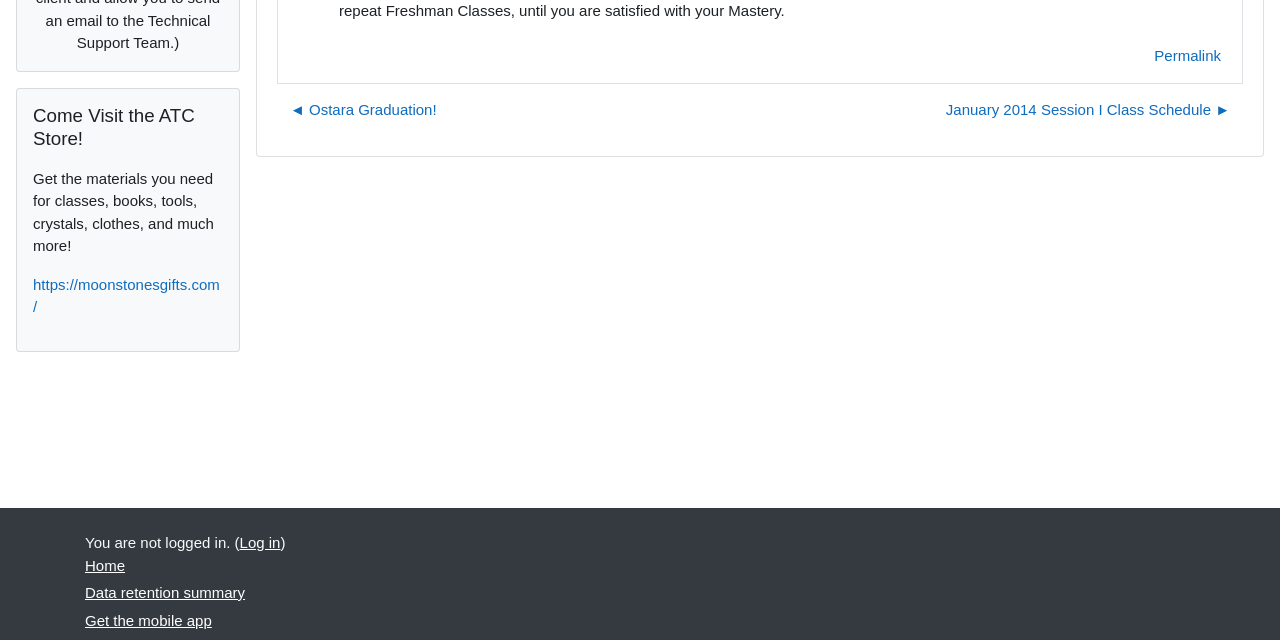Identify the bounding box coordinates for the UI element described as follows: Call for Papers. Use the format (top-left x, top-left y, bottom-right x, bottom-right y) and ensure all values are floating point numbers between 0 and 1.

None